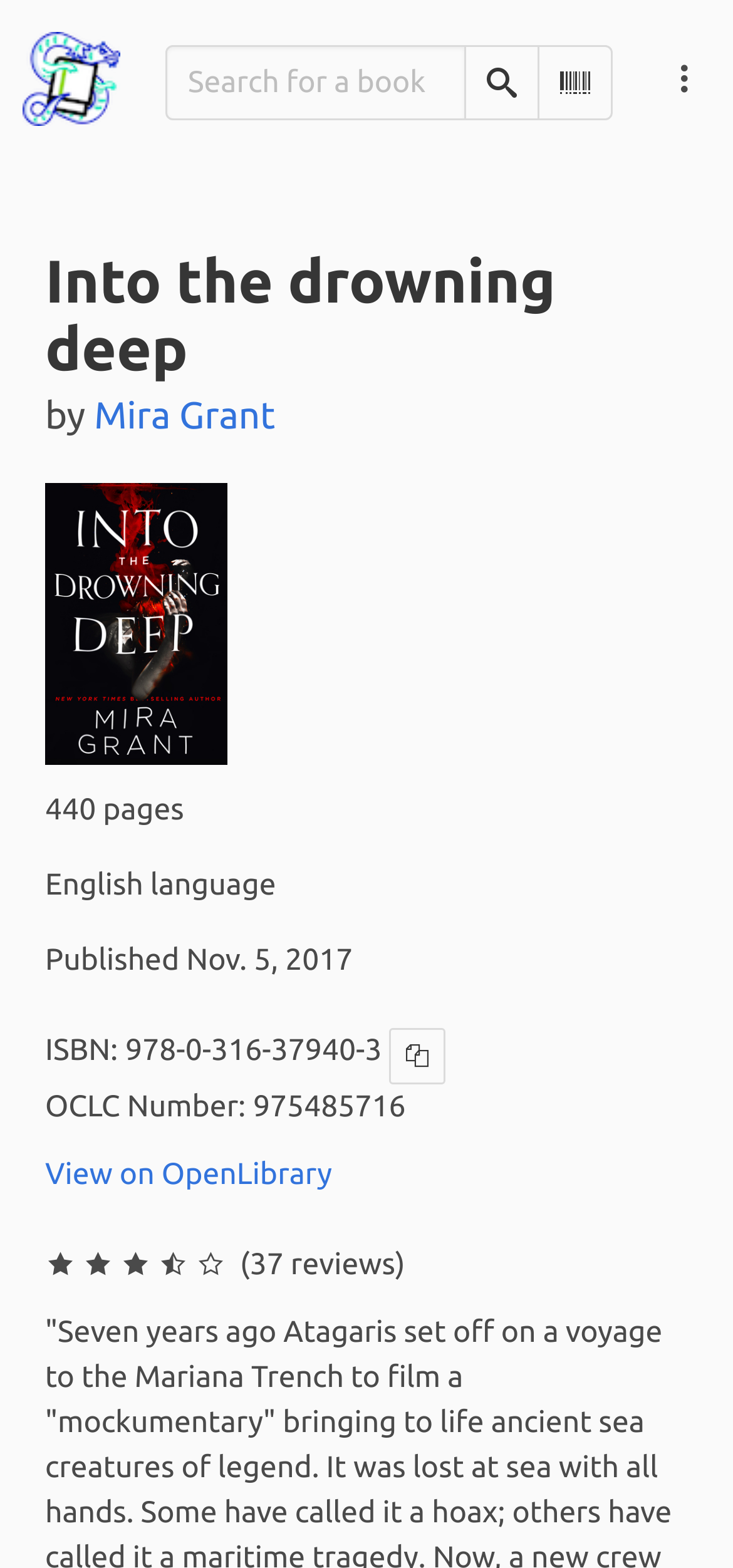Determine the coordinates of the bounding box for the clickable area needed to execute this instruction: "View on OpenLibrary".

[0.062, 0.738, 0.453, 0.76]